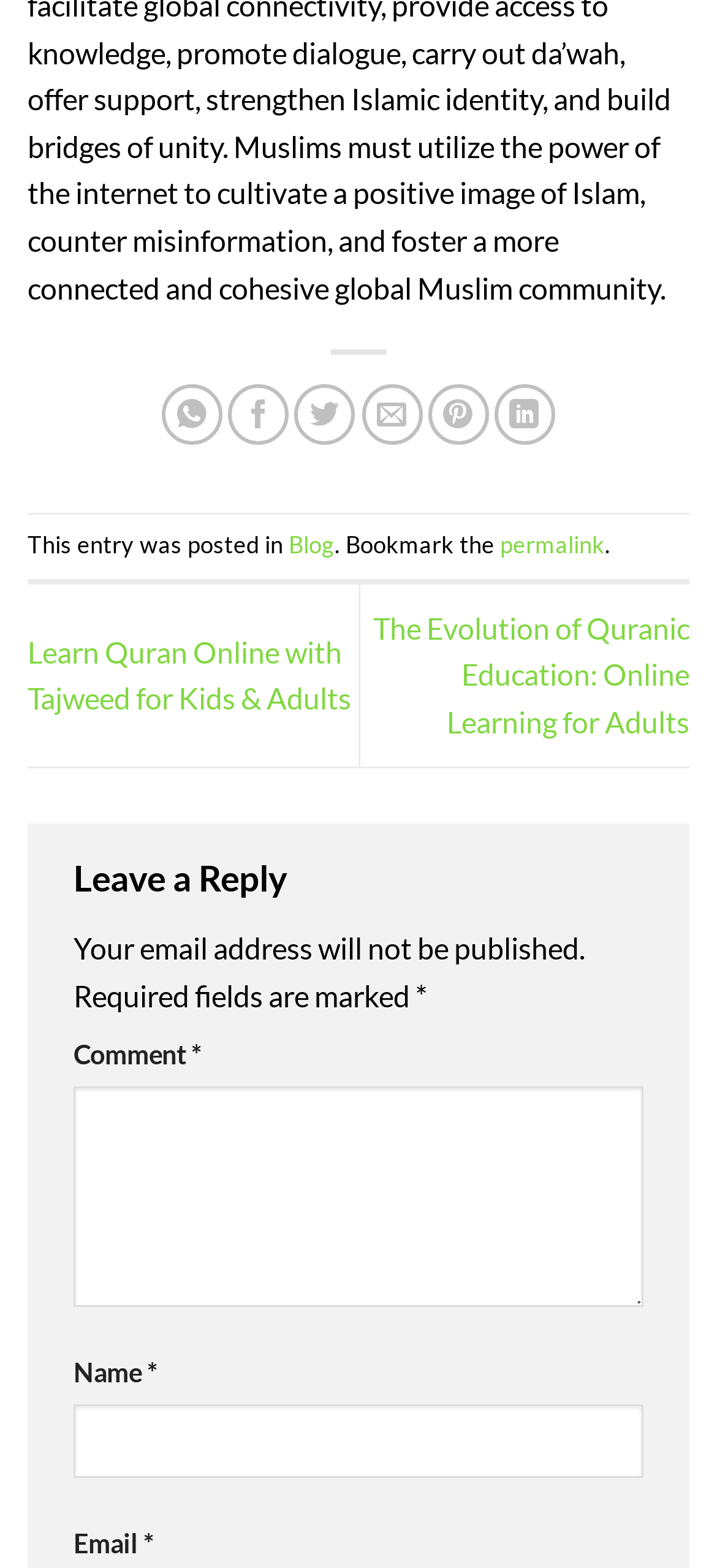What is the position of the 'Email to a Friend' link?
Please ensure your answer to the question is detailed and covers all necessary aspects.

I analyzed the social media sharing links at the top of the webpage and found that the 'Email to a Friend' link is the fourth link from the left, with its bounding box coordinates being [0.504, 0.245, 0.589, 0.284].